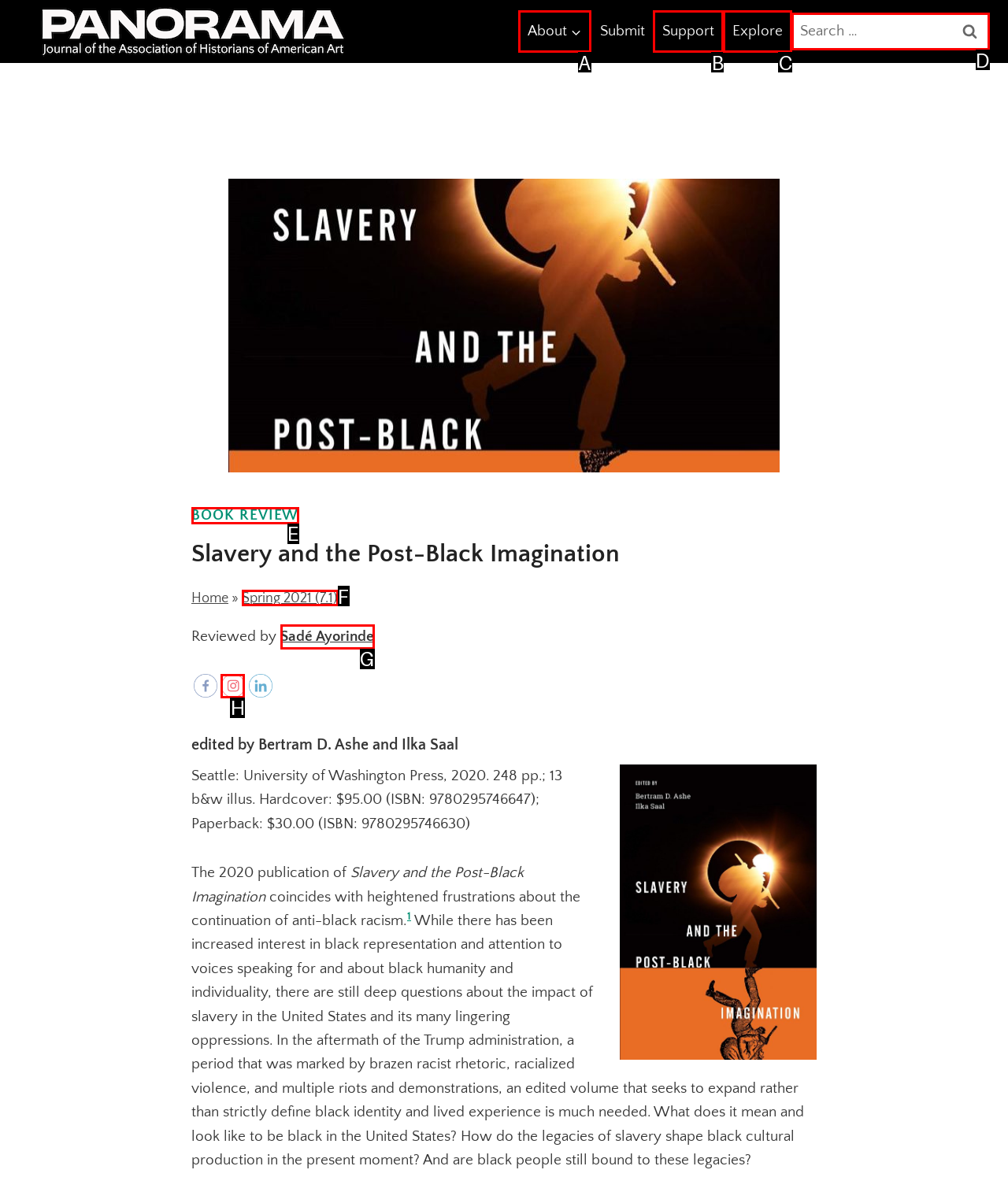Based on the description Book Review, identify the most suitable HTML element from the options. Provide your answer as the corresponding letter.

E